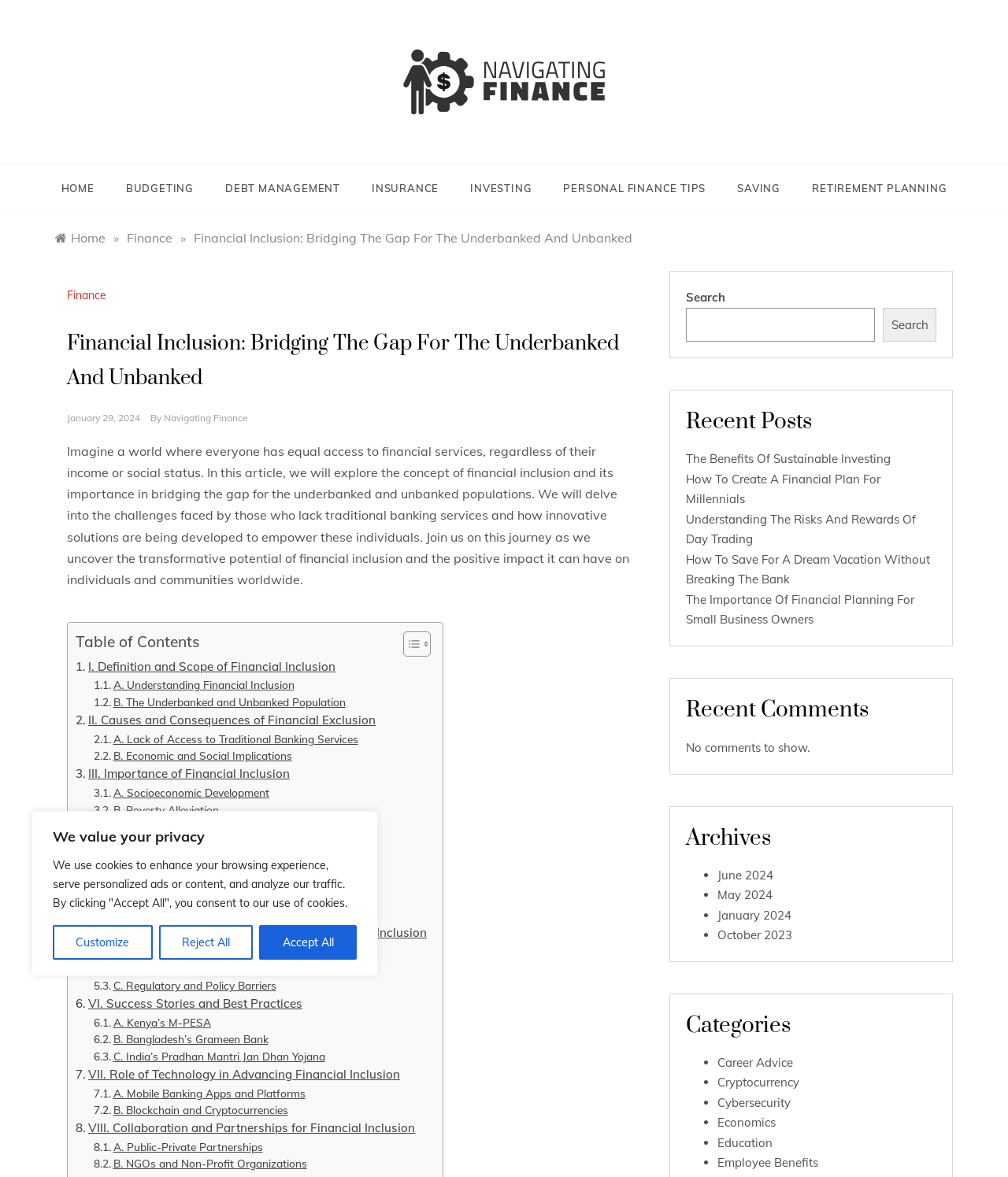Identify the text that serves as the heading for the webpage and generate it.

Navigate Your Finances | Expert Tips for Financial Success